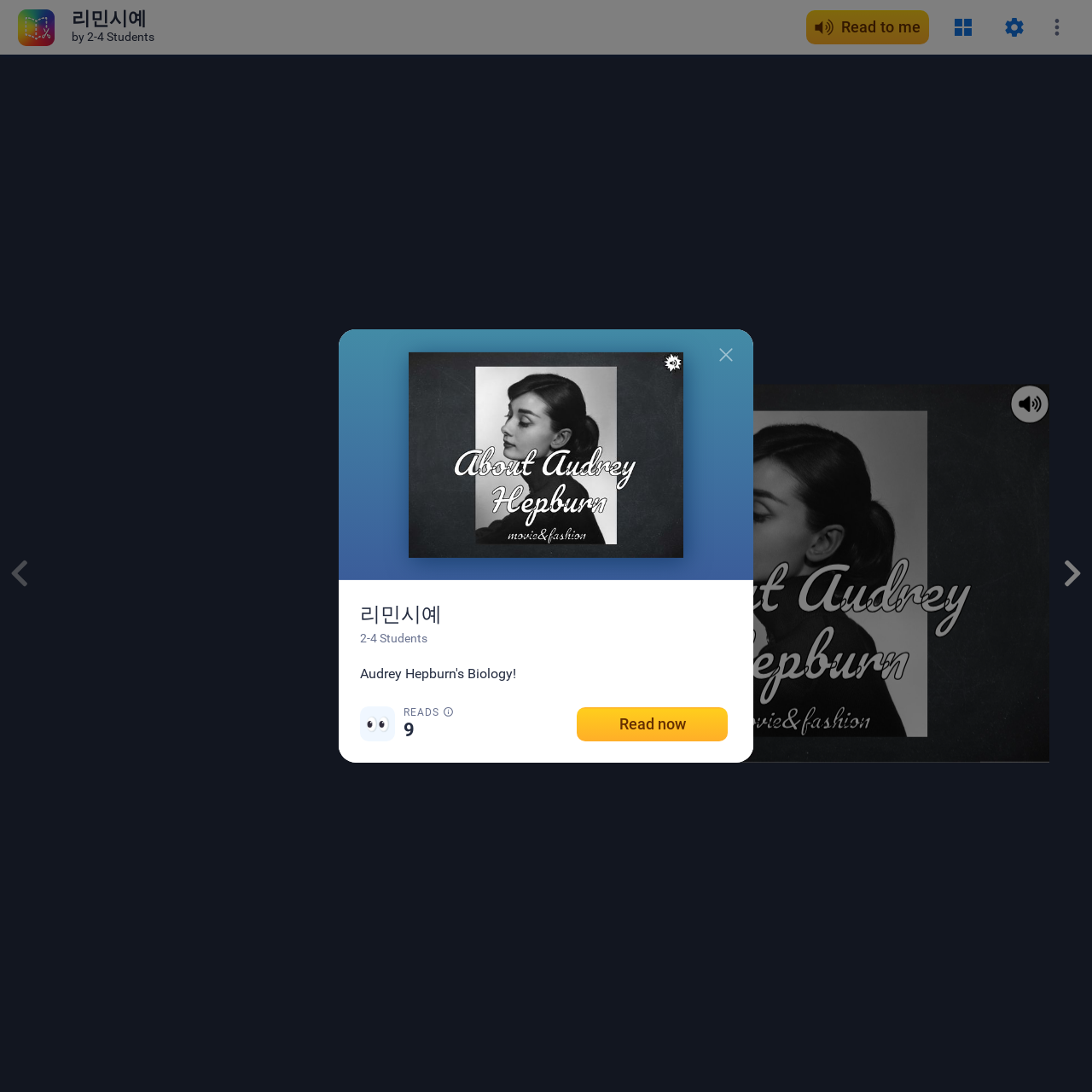Produce an extensive caption that describes everything on the webpage.

This webpage appears to be an educational resource about Audrey Hepburn's biology, specifically designed for classroom use. At the top left, there is a link to the Book Creator website. Next to it, there is a heading with the title "리민시예" (which seems to be a Korean title). Below this heading, there is a static text "by 2-4 Students", indicating the authors of the content.

On the top right, there are four buttons: "Read to me", "Pages", "Settings", and "Menu", which suggest that the webpage offers interactive features for reading and navigating the content.

The main content area is divided into two sections. The top section has a heading "Cover" and a generic element with no text, but it seems to be a decorative element. Below this, there is a static text "About Audrey Hepburn" and a button "Play audio" with an audio icon, suggesting that there is an audio component to the content.

The bottom section has a static text "movie&fashion", which might be a subtitle or a category related to Audrey Hepburn's life. There is also a link to go to the next page at the bottom right.

A dialog box is displayed in the middle of the page, which contains information about the content, including the title, authors, and a "Read now" button. The dialog box also has a cross button at the top right to close it. Within the dialog box, there are several images, including one with the title and authors, an info-border image, and a cross image.